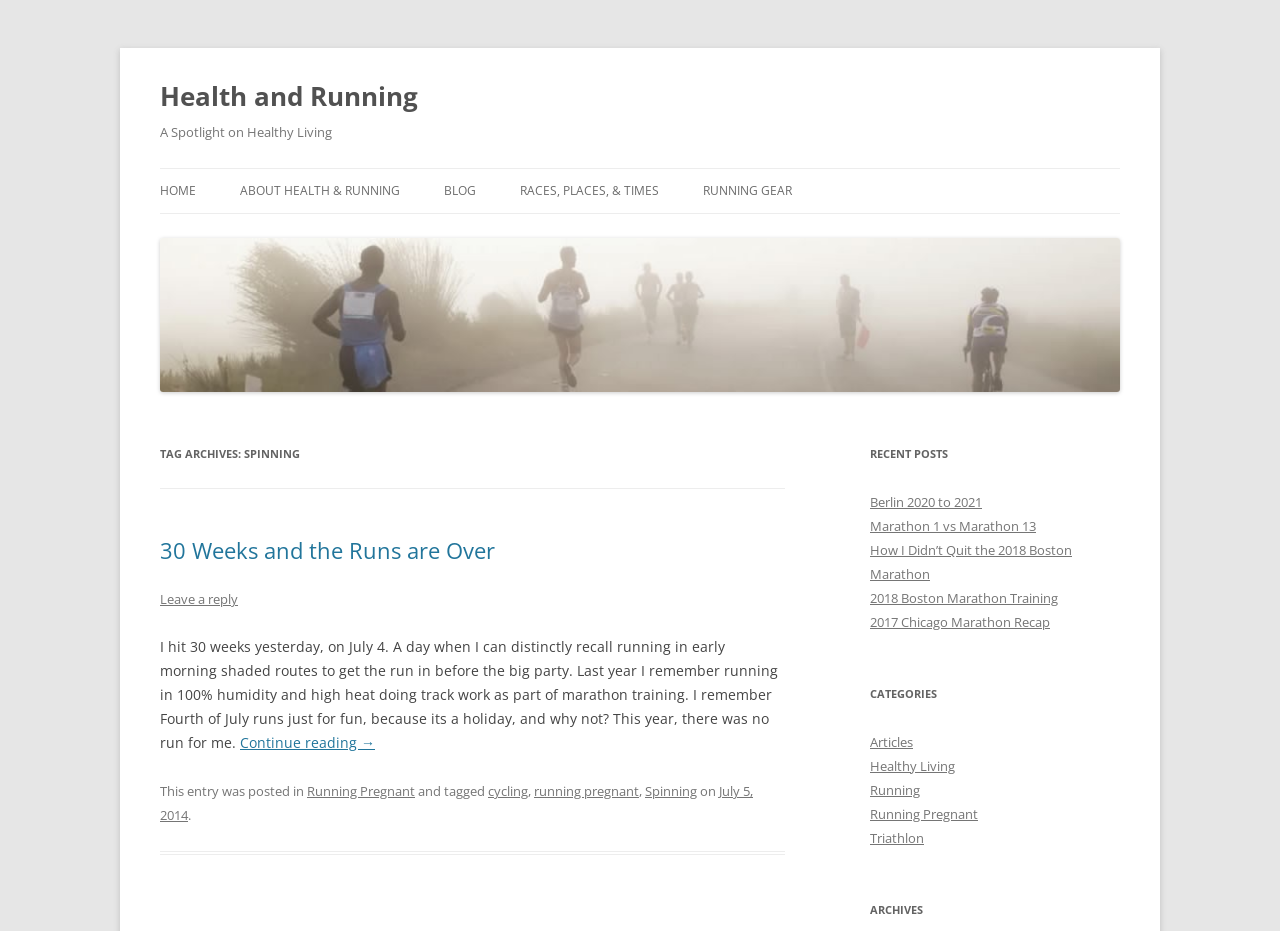What is the title of the first blog post?
Based on the screenshot, provide your answer in one word or phrase.

30 Weeks and the Runs are Over